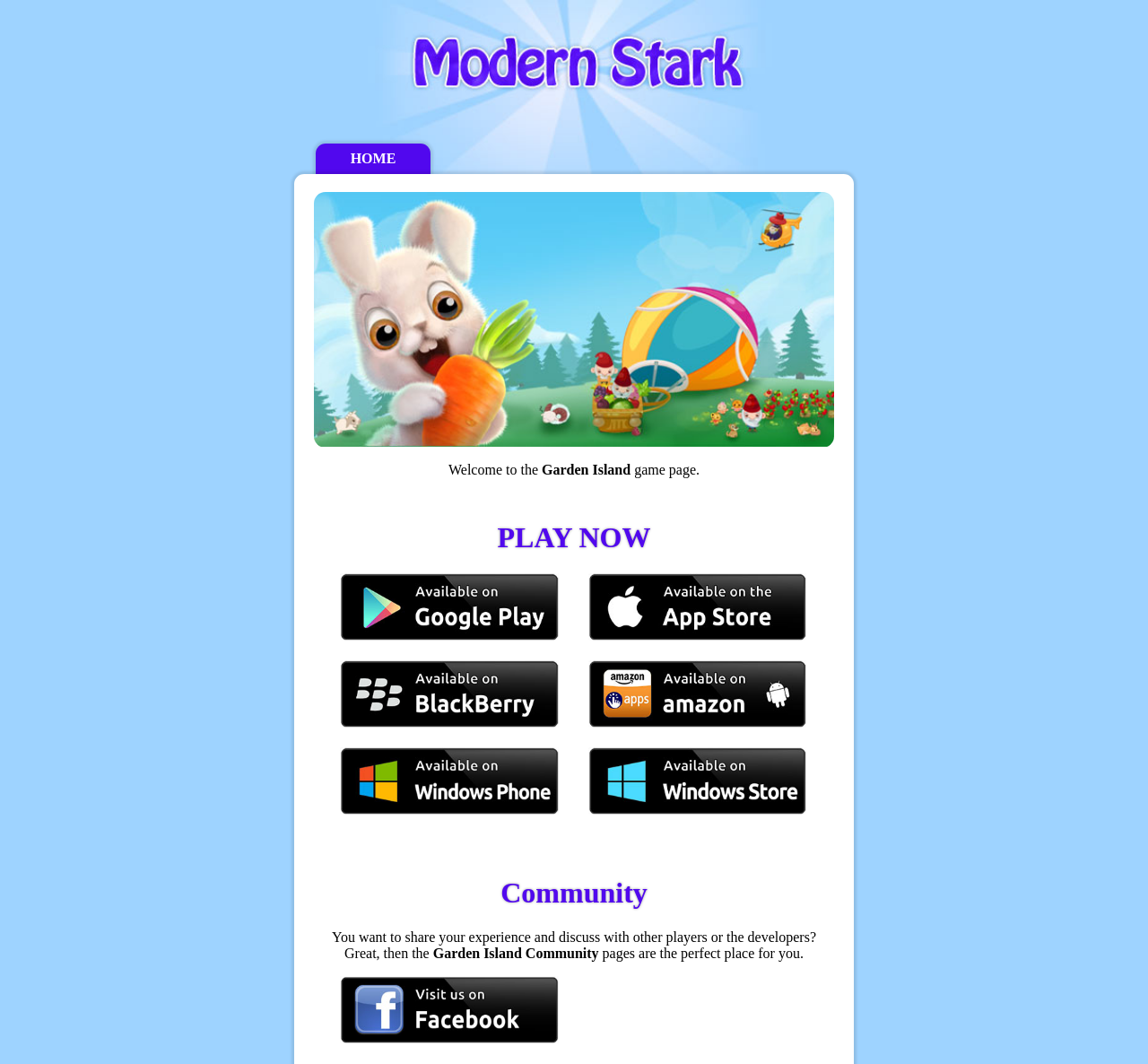Respond to the question below with a single word or phrase: What is the name of the game?

Garden Island